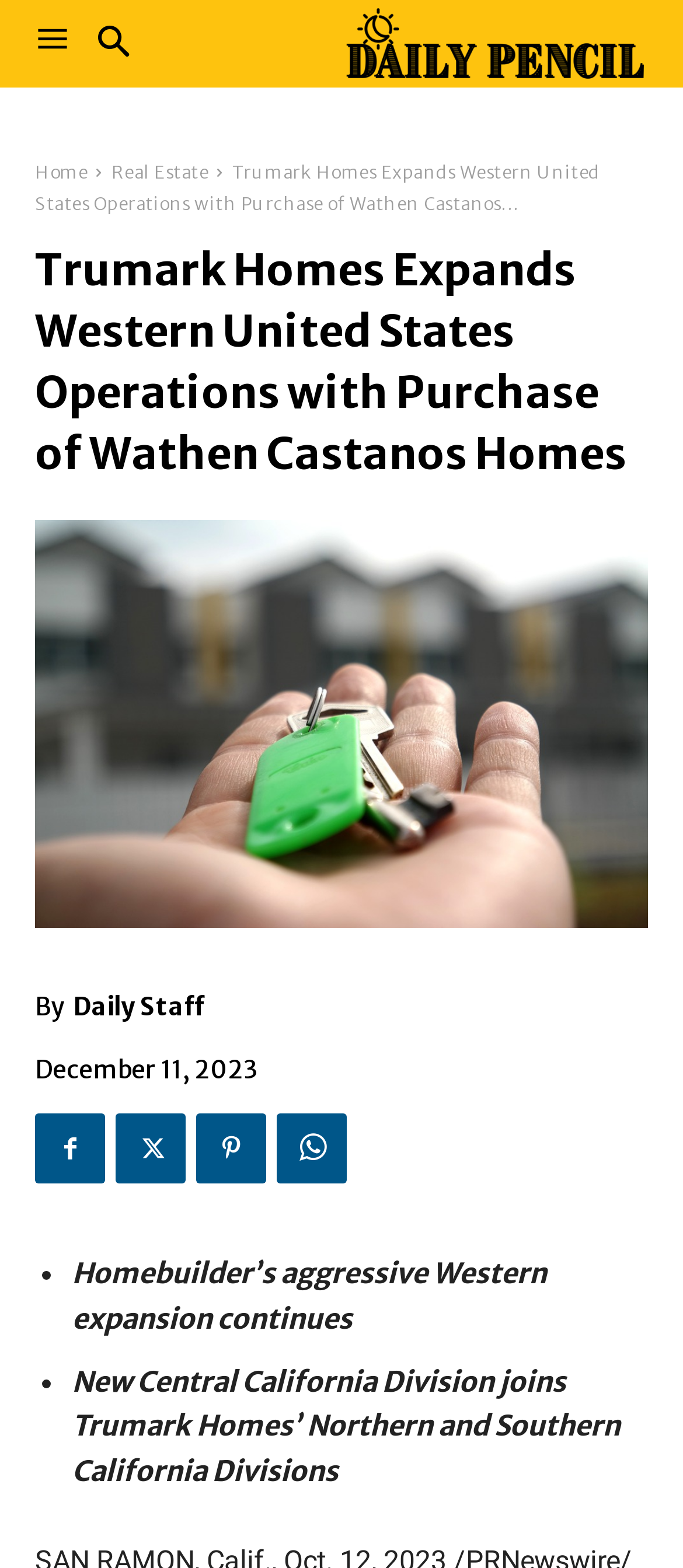Determine the bounding box coordinates of the clickable region to execute the instruction: "Read the news about Trumark Homes". The coordinates should be four float numbers between 0 and 1, denoted as [left, top, right, bottom].

[0.051, 0.153, 0.949, 0.309]